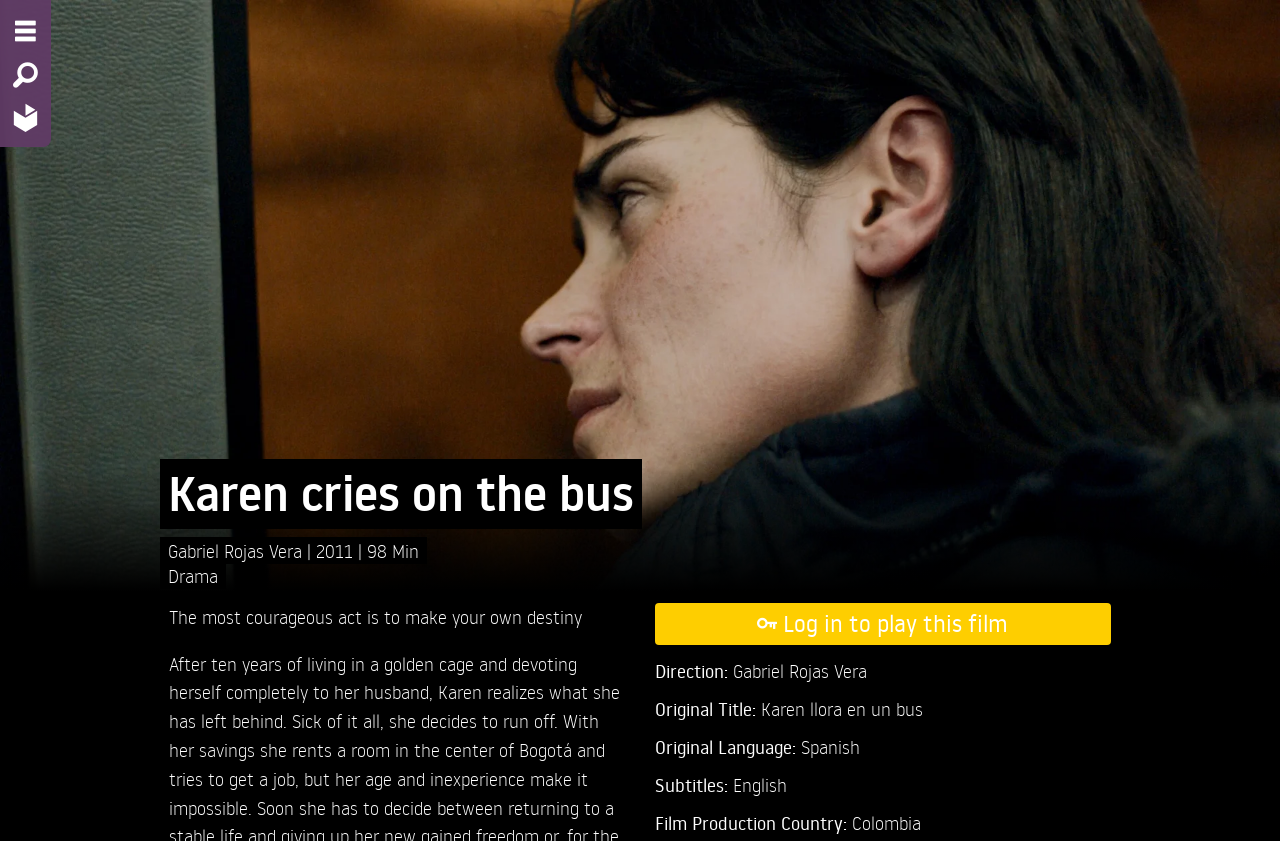What is the country of origin of the film?
Based on the image, provide a one-word or brief-phrase response.

Colombia